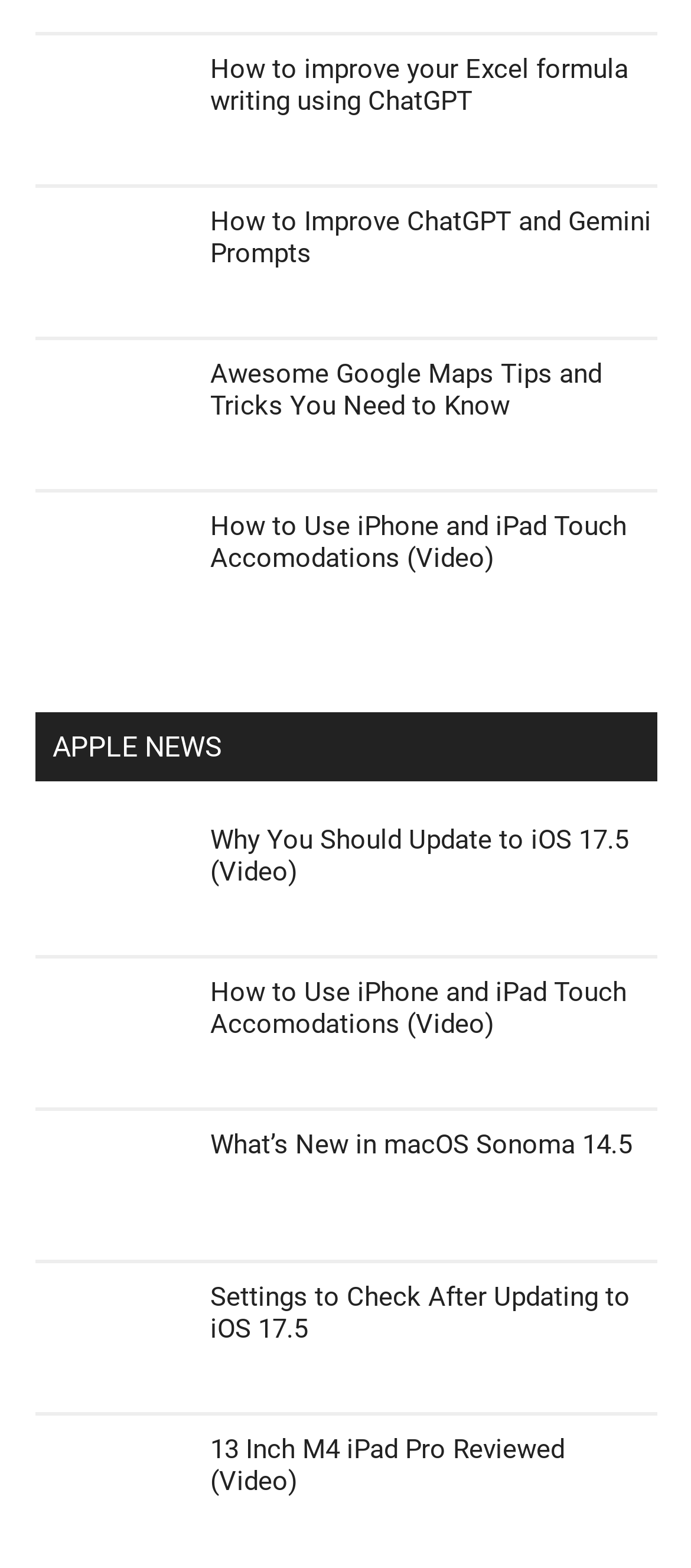What is the topic of the article with the heading 'APPLE NEWS'?
Refer to the image and answer the question using a single word or phrase.

APPLE NEWS